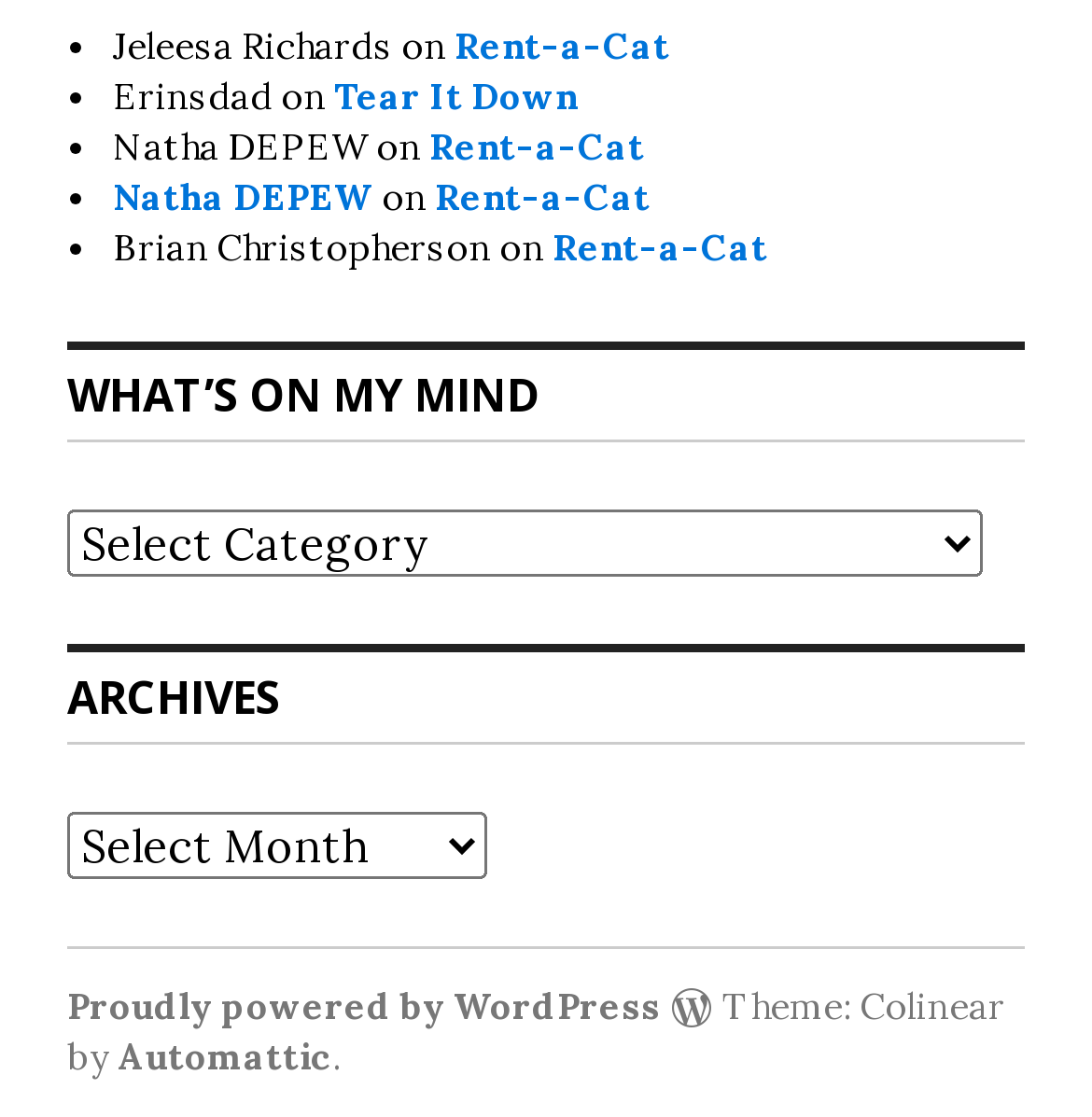Respond with a single word or short phrase to the following question: 
What is the common link text?

Rent-a-Cat